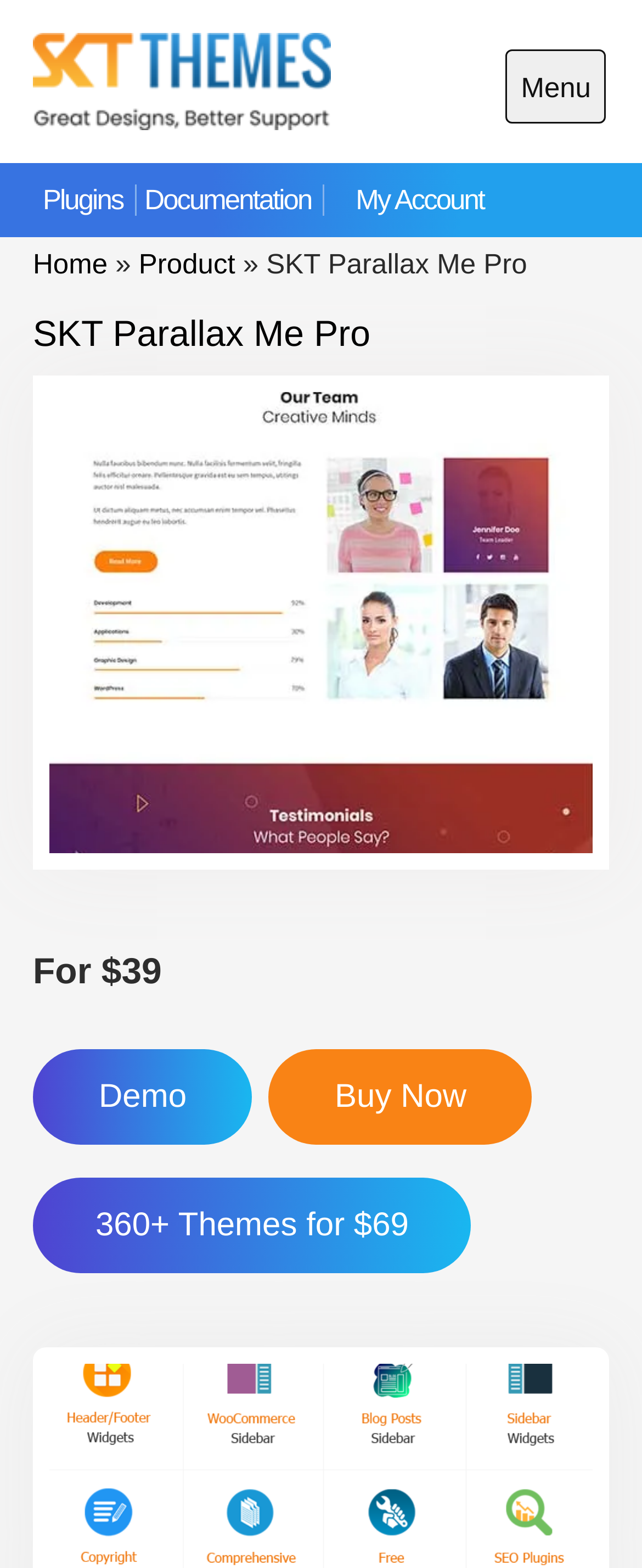How much does the theme cost? Based on the screenshot, please respond with a single word or phrase.

$39